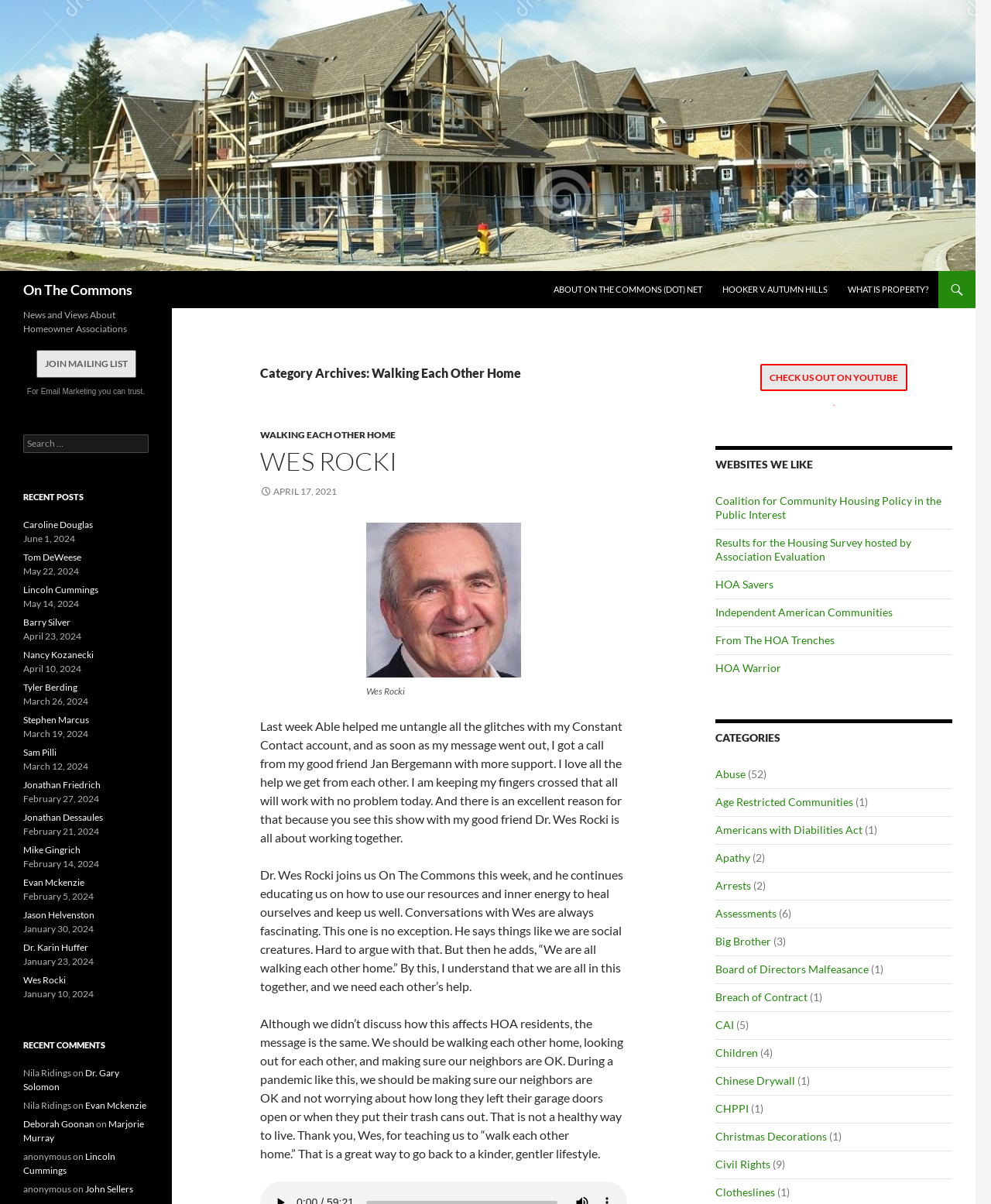Please find the bounding box coordinates for the clickable element needed to perform this instruction: "Check out the YouTube channel".

[0.767, 0.302, 0.916, 0.325]